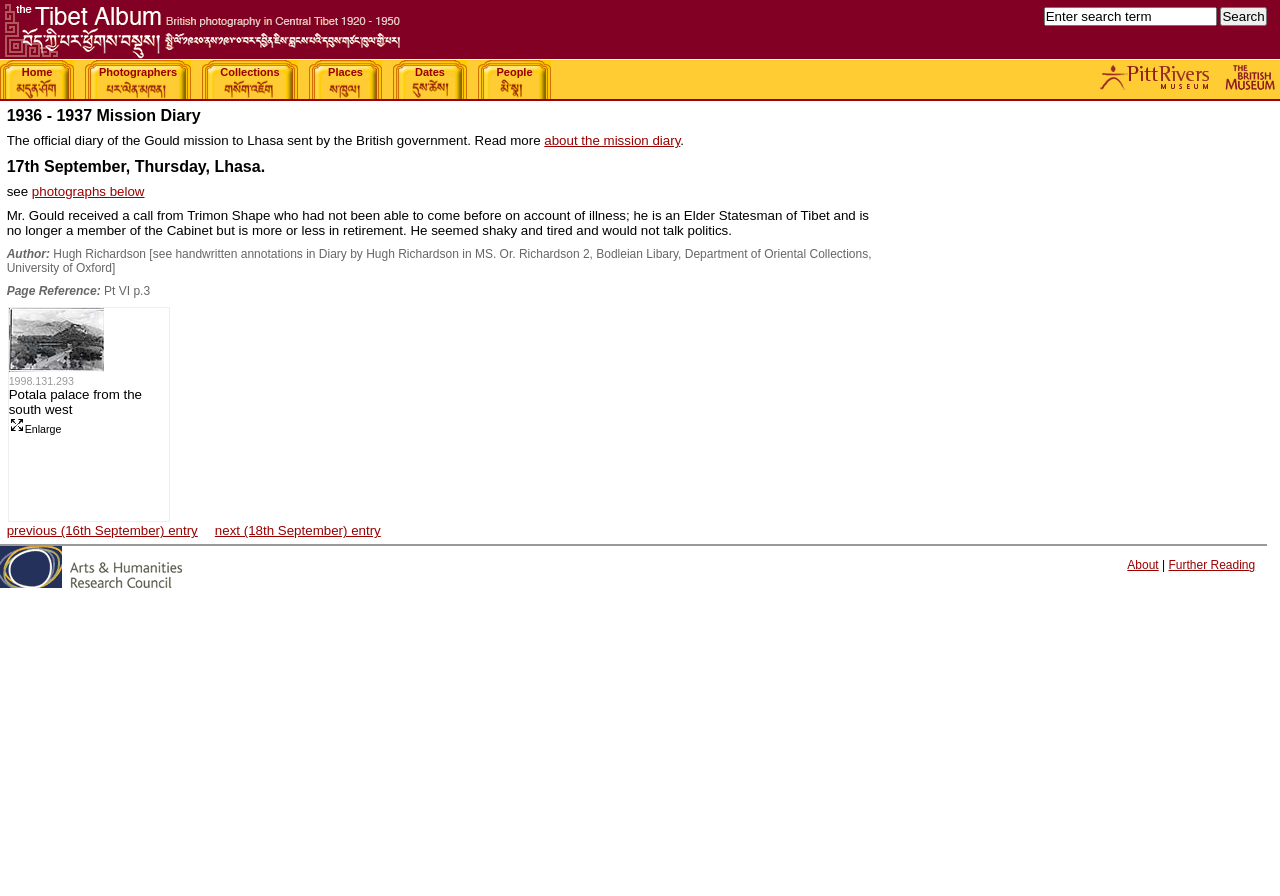Please predict the bounding box coordinates (top-left x, top-left y, bottom-right x, bottom-right y) for the UI element in the screenshot that fits the description: photographs below

[0.025, 0.205, 0.113, 0.222]